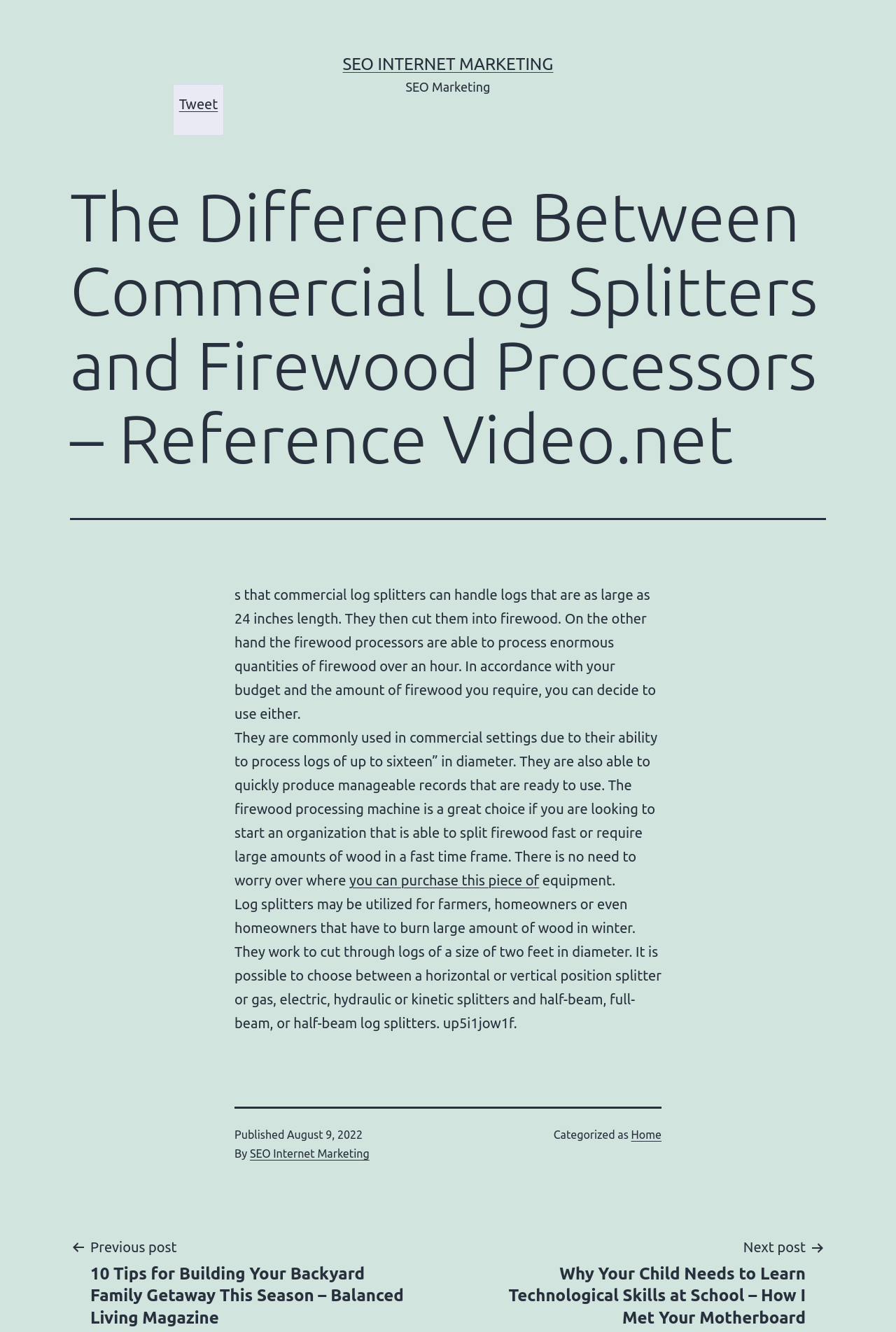Extract the main heading text from the webpage.

The Difference Between Commercial Log Splitters and Firewood Processors – Reference Video.net